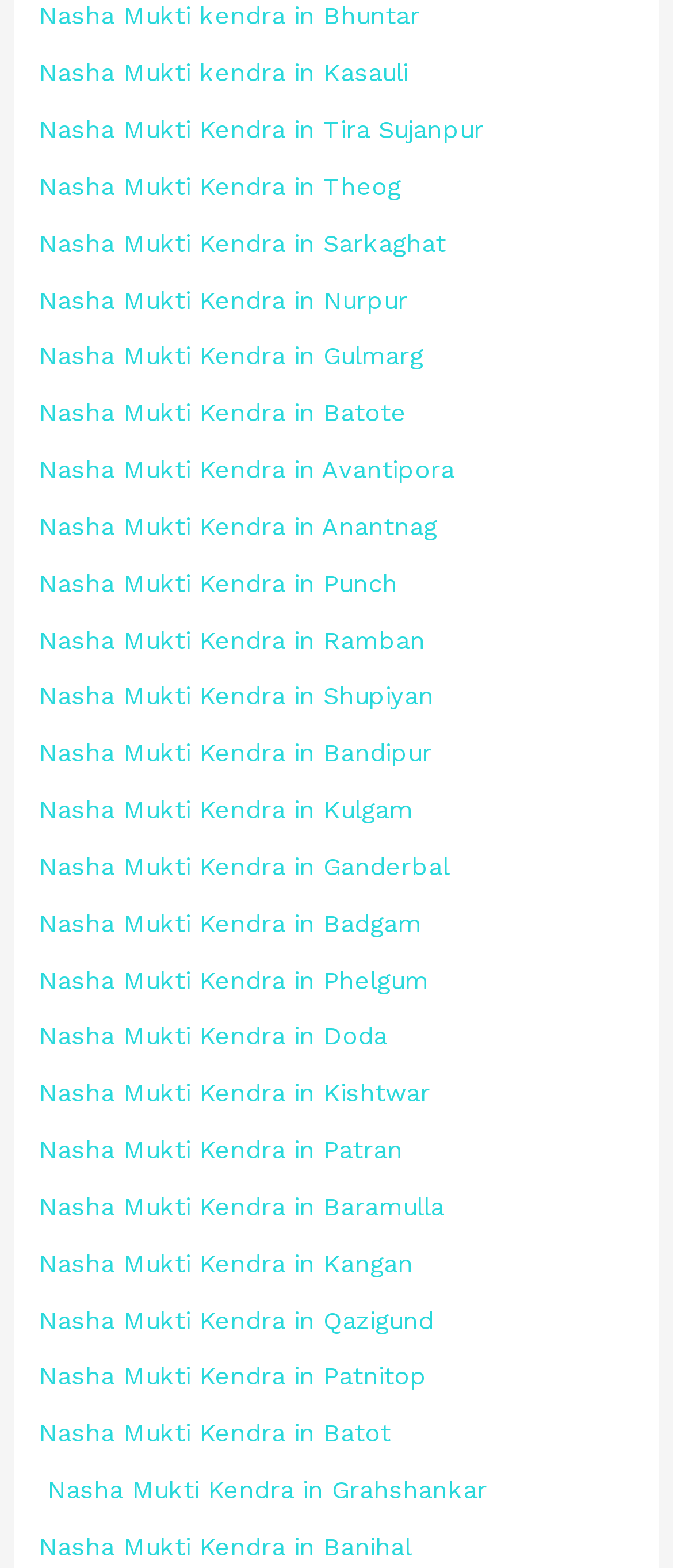Please identify the bounding box coordinates of the element I need to click to follow this instruction: "Check most viewed name Jaishna".

None